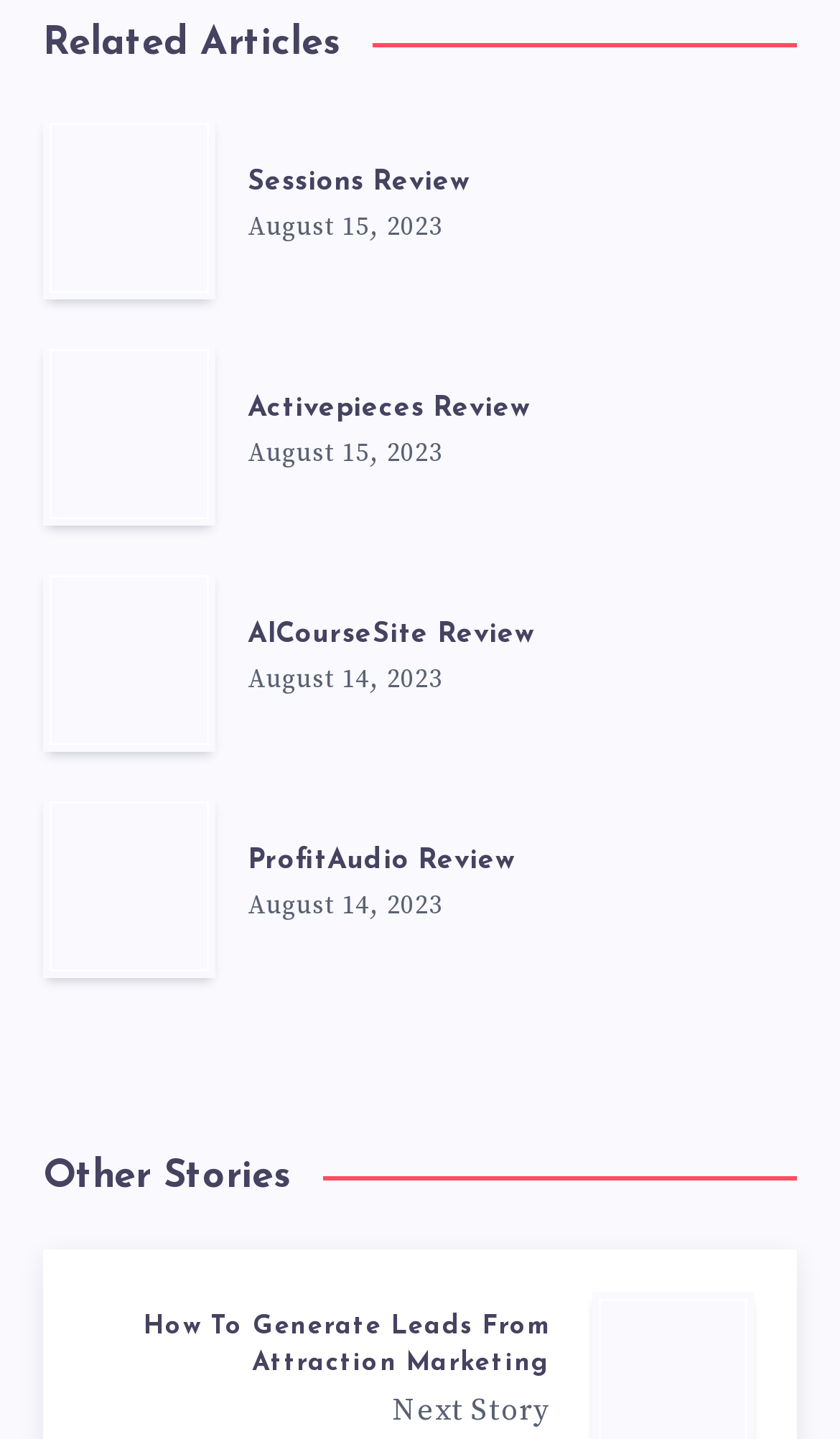Answer the following inquiry with a single word or phrase:
How many articles are listed under 'Related Articles'?

4